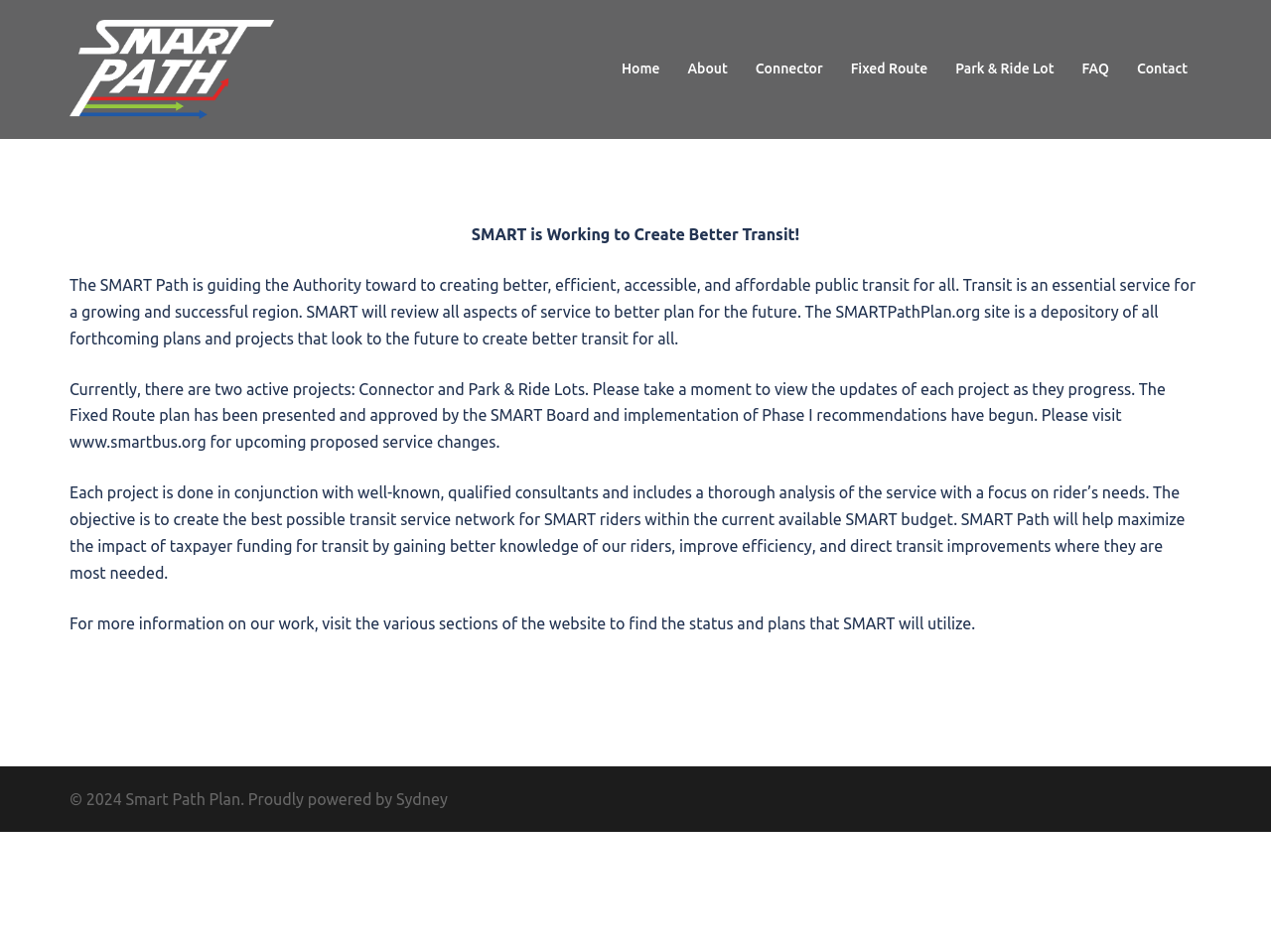From the webpage screenshot, identify the region described by title="Smart Path Plan". Provide the bounding box coordinates as (top-left x, top-left y, bottom-right x, bottom-right y), with each value being a floating point number between 0 and 1.

[0.055, 0.062, 0.216, 0.08]